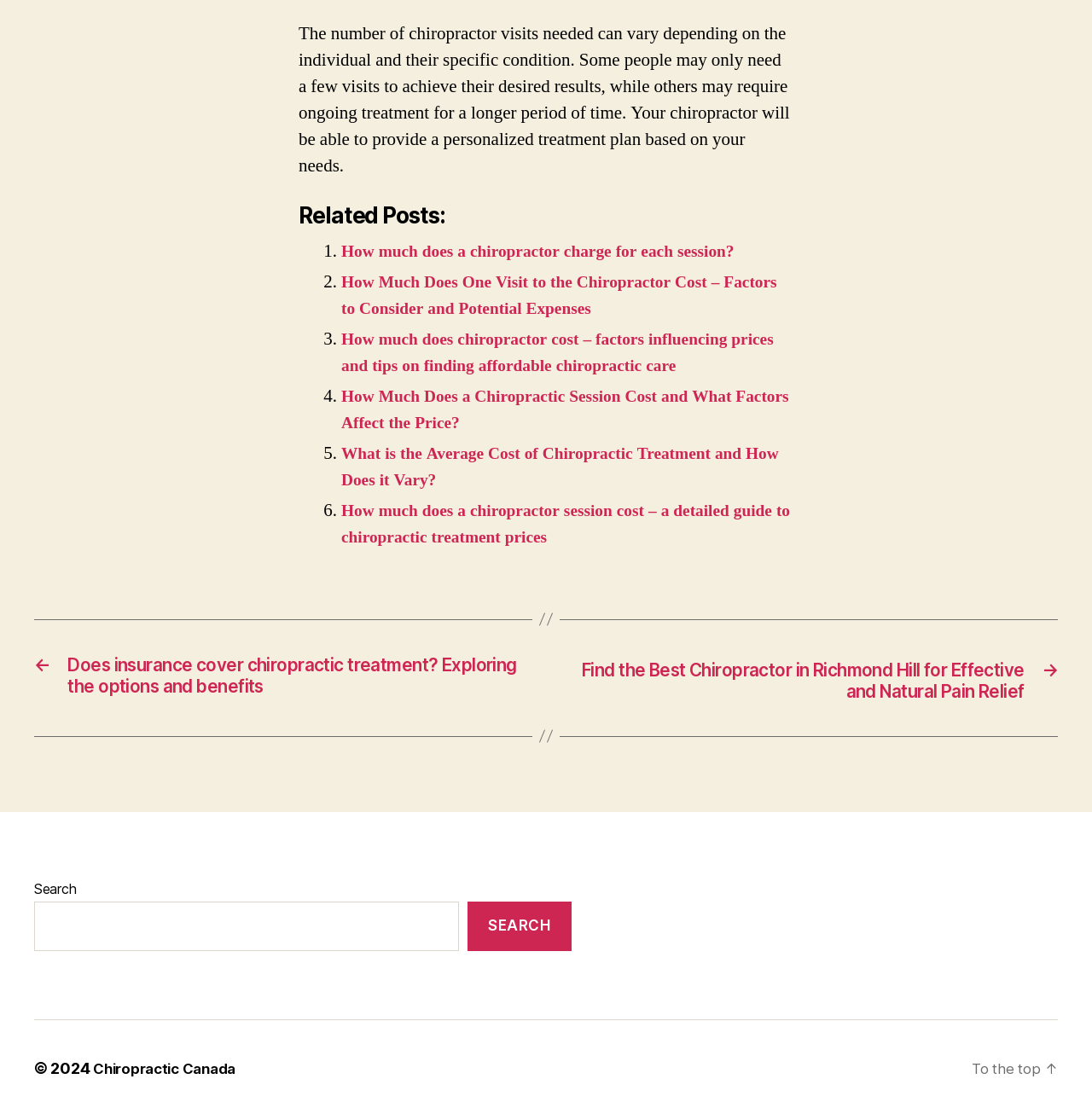Use the details in the image to answer the question thoroughly: 
How many related posts are listed?

The webpage lists 6 related posts, each with a link and a brief description. These posts are numbered from 1 to 6, and their titles are related to the cost and benefits of chiropractic care.